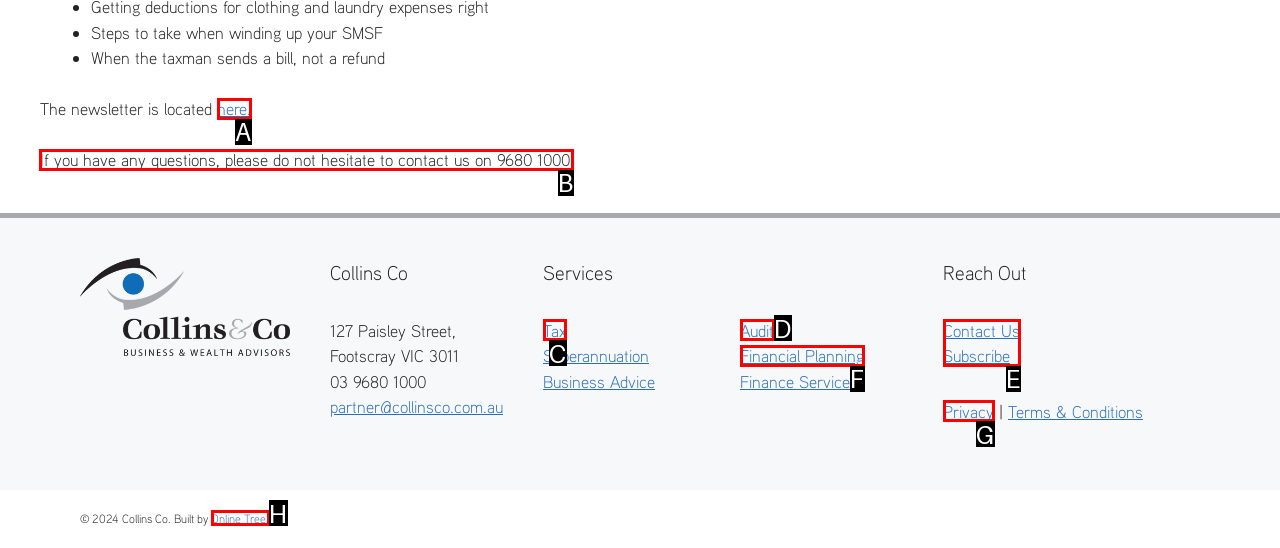For the task "Contact us on 9680 1000", which option's letter should you click? Answer with the letter only.

B